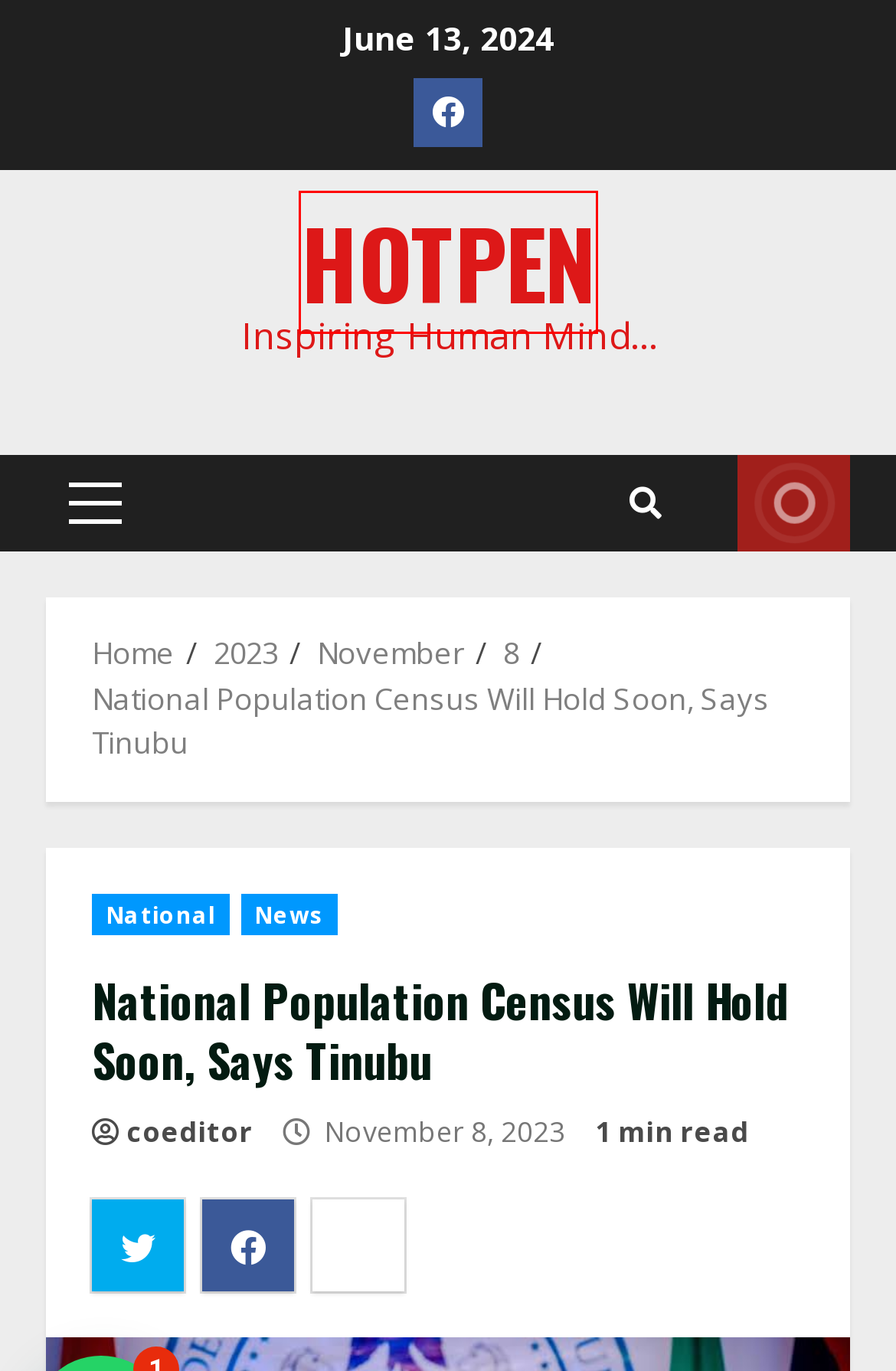You have a screenshot of a webpage with a red bounding box around an element. Choose the best matching webpage description that would appear after clicking the highlighted element. Here are the candidates:
A. 2023 | HOTPEN
B. News | HOTPEN
C. National | HOTPEN
D. November, 2023 | HOTPEN
E. January, 2023 | HOTPEN
F. HOTPEN - An Online News Platform that Inspires human minds
G. November 8, 2023 | HOTPEN
H. coeditor | HOTPEN

F